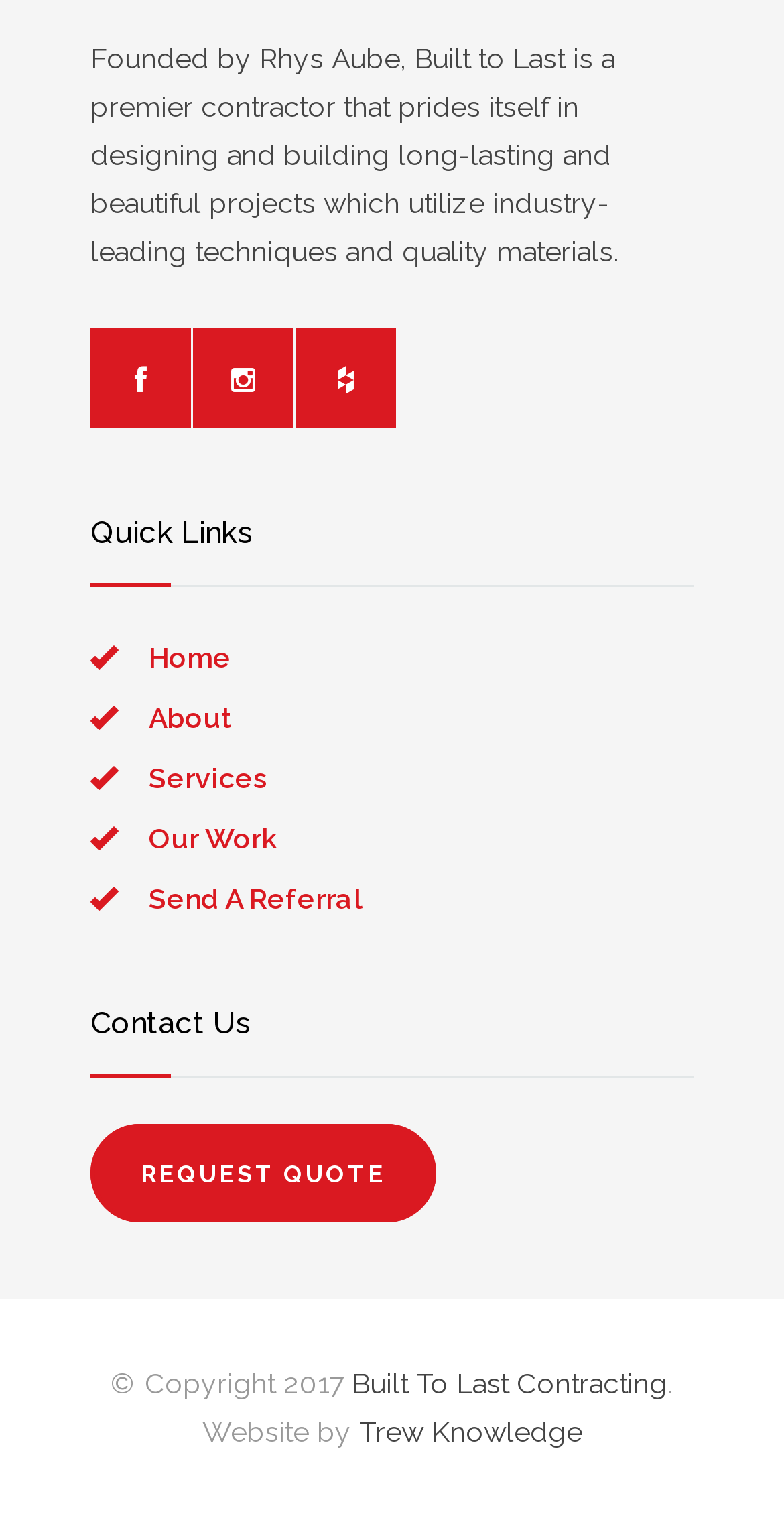Can you determine the bounding box coordinates of the area that needs to be clicked to fulfill the following instruction: "Click on the 'Home' link"?

[0.19, 0.423, 0.295, 0.445]